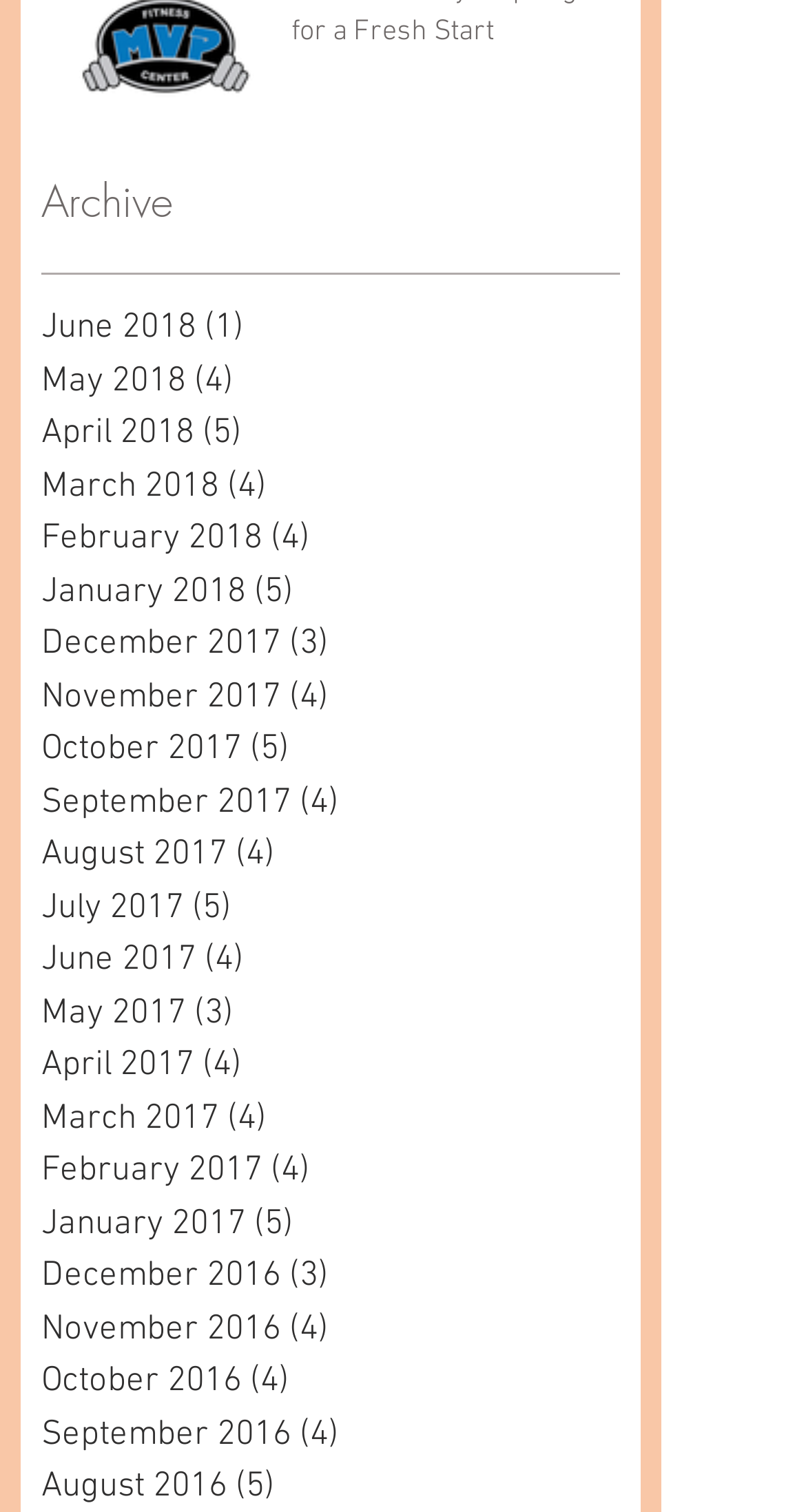Look at the image and write a detailed answer to the question: 
How many months have 5 posts?

The webpage lists several months with the number of posts, and four months have 5 posts: January 2018, April 2018, July 2017, and October 2017.